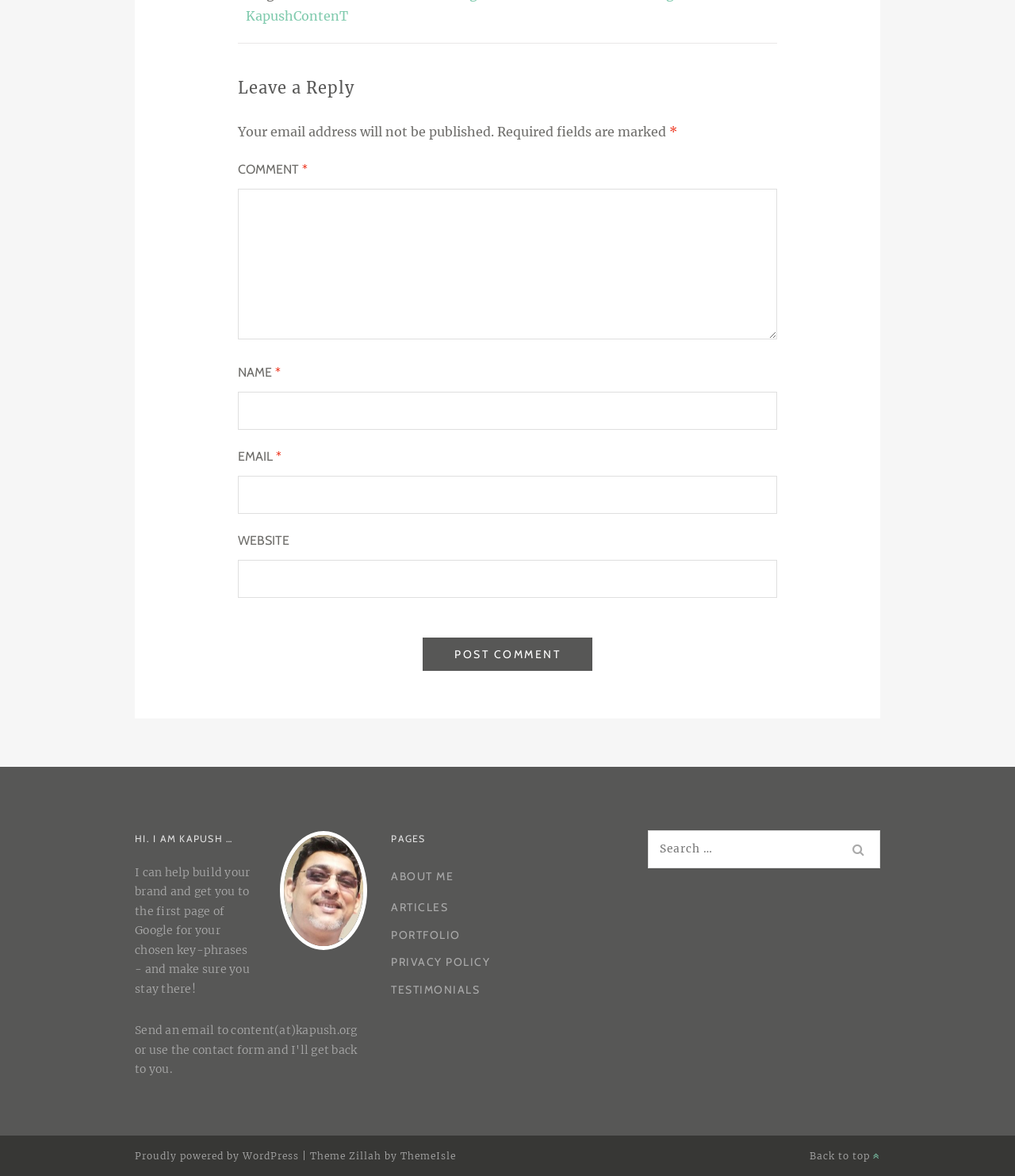Please determine the bounding box coordinates for the UI element described as: "Privacy Policy".

[0.385, 0.812, 0.483, 0.824]